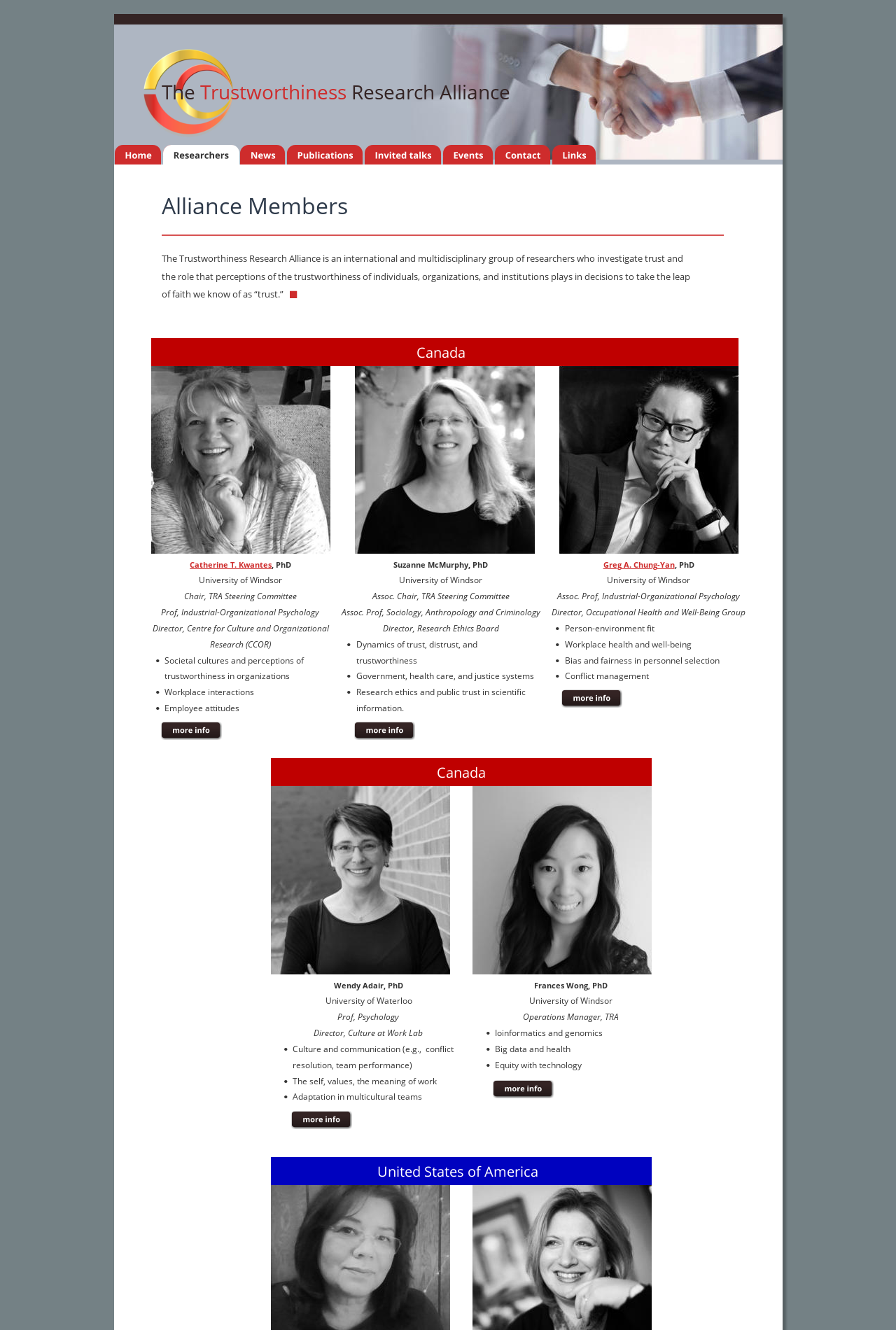Give a concise answer using one word or a phrase to the following question:
What is the name of the university that Wendy Adair is affiliated with?

University of Waterloo